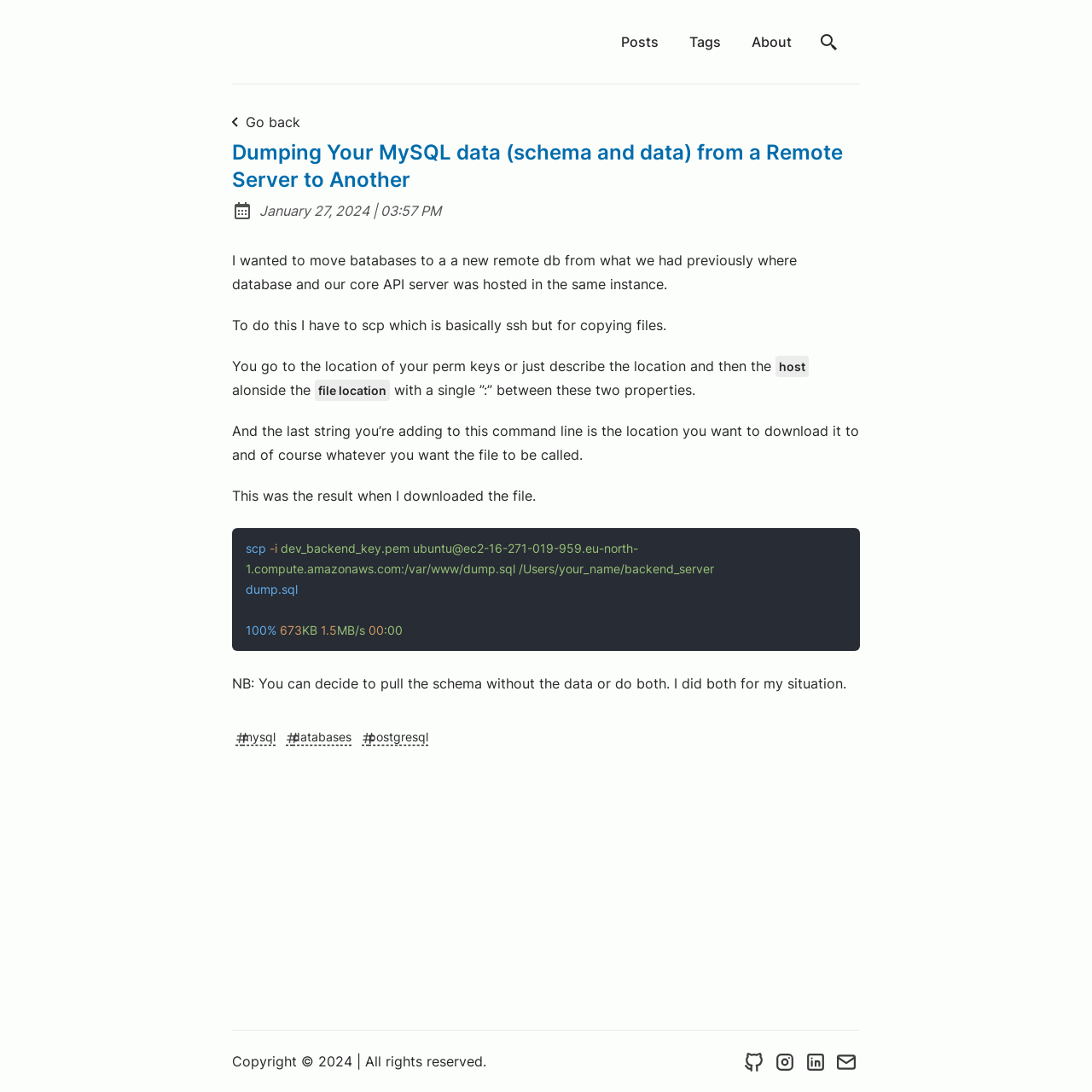What is the location of the database file?
Give a detailed response to the question by analyzing the screenshot.

The article mentions that the database file is located at /var/www/dump.sql on the remote server, and the author uses the scp command to download it to the local machine.